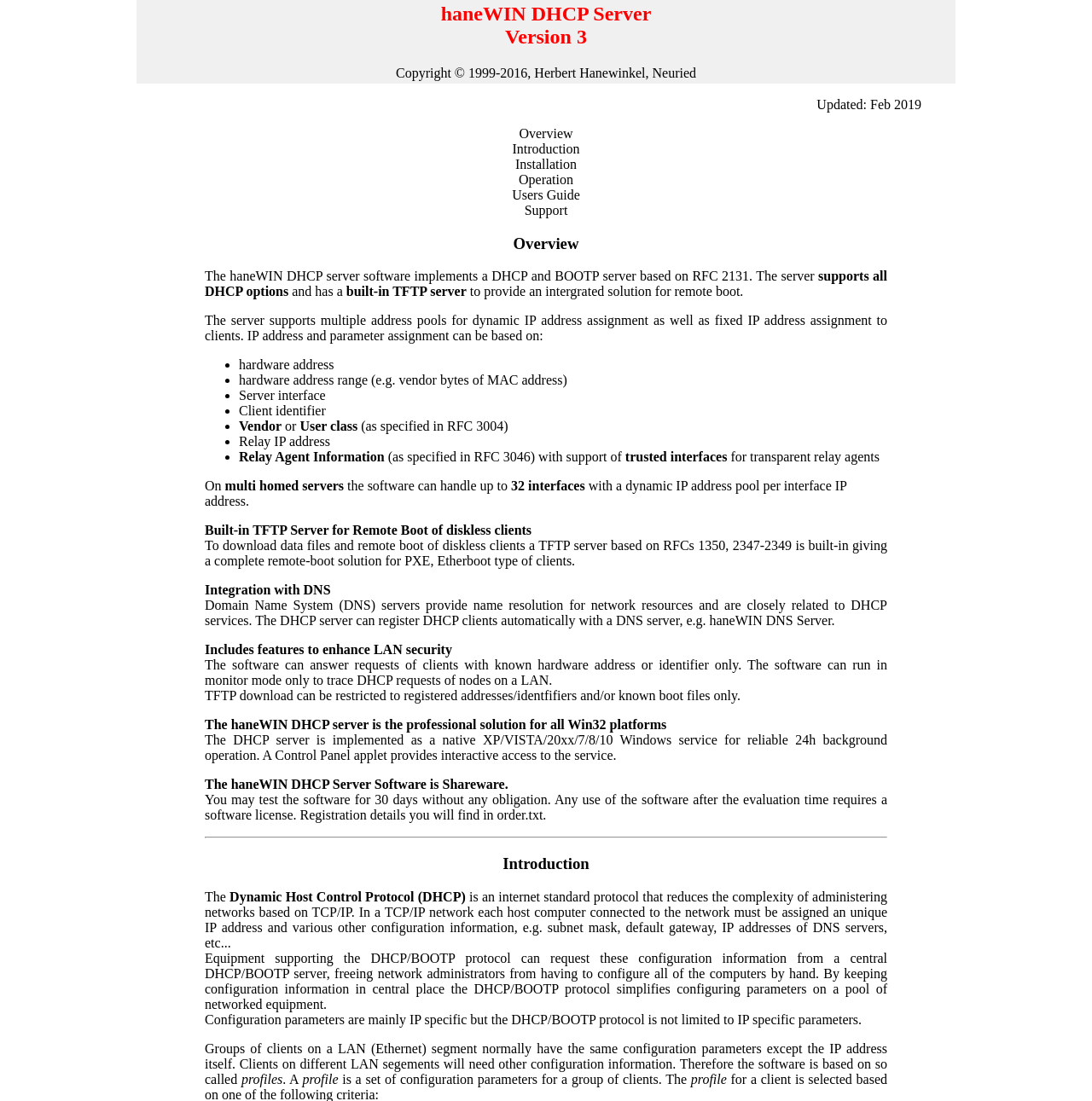How many interfaces can the software handle on multi homed servers?
Please provide a comprehensive and detailed answer to the question.

According to the webpage, the software can handle up to 32 interfaces on multi homed servers, as mentioned in the section describing the features of the software.